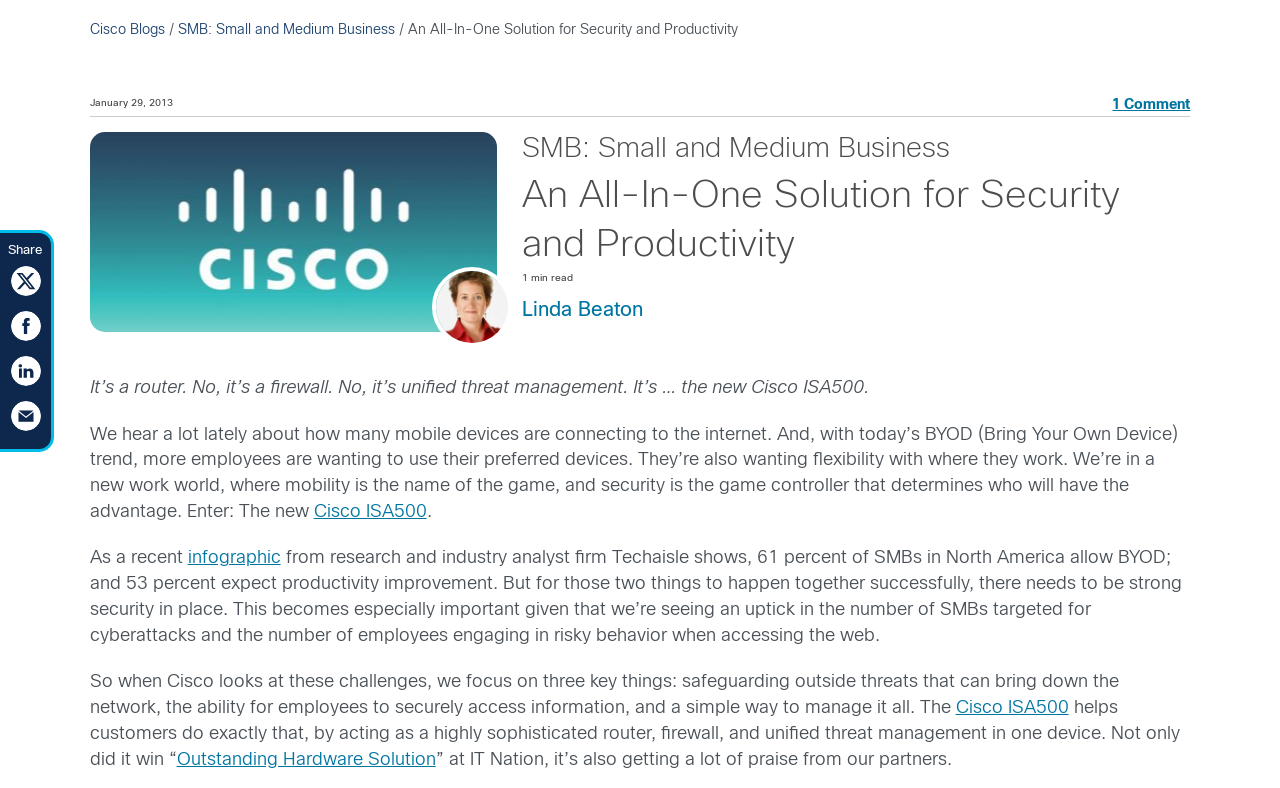Elaborate on the information and visuals displayed on the webpage.

This webpage is a blog post titled "An All-In-One Solution for Security and Productivity" on Cisco Blogs. At the top, there is a navigation bar with links to "Cisco Blogs" and "SMB: Small and Medium Business". Below the navigation bar, the title of the blog post is displayed prominently, followed by a header section that includes the date "January 29, 2013", a link to "1 Comment", and a horizontal separator.

To the right of the header section, there is an avatar image. Below the header section, there are two headings: "SMB: Small and Medium Business" and "An All-In-One Solution for Security and Productivity". The blog post content starts with a brief introduction, followed by a paragraph of text that discusses the trend of mobile devices connecting to the internet and the need for security. The text mentions the new Cisco ISA500, which is linked to a separate page.

The blog post continues with more text, discussing the importance of security in the modern work environment. There is a link to an infographic mentioned in the text. At the bottom of the page, there are social media sharing links, including "share on twitter", "share on facebook", and "share on linkedin", each accompanied by a small icon.